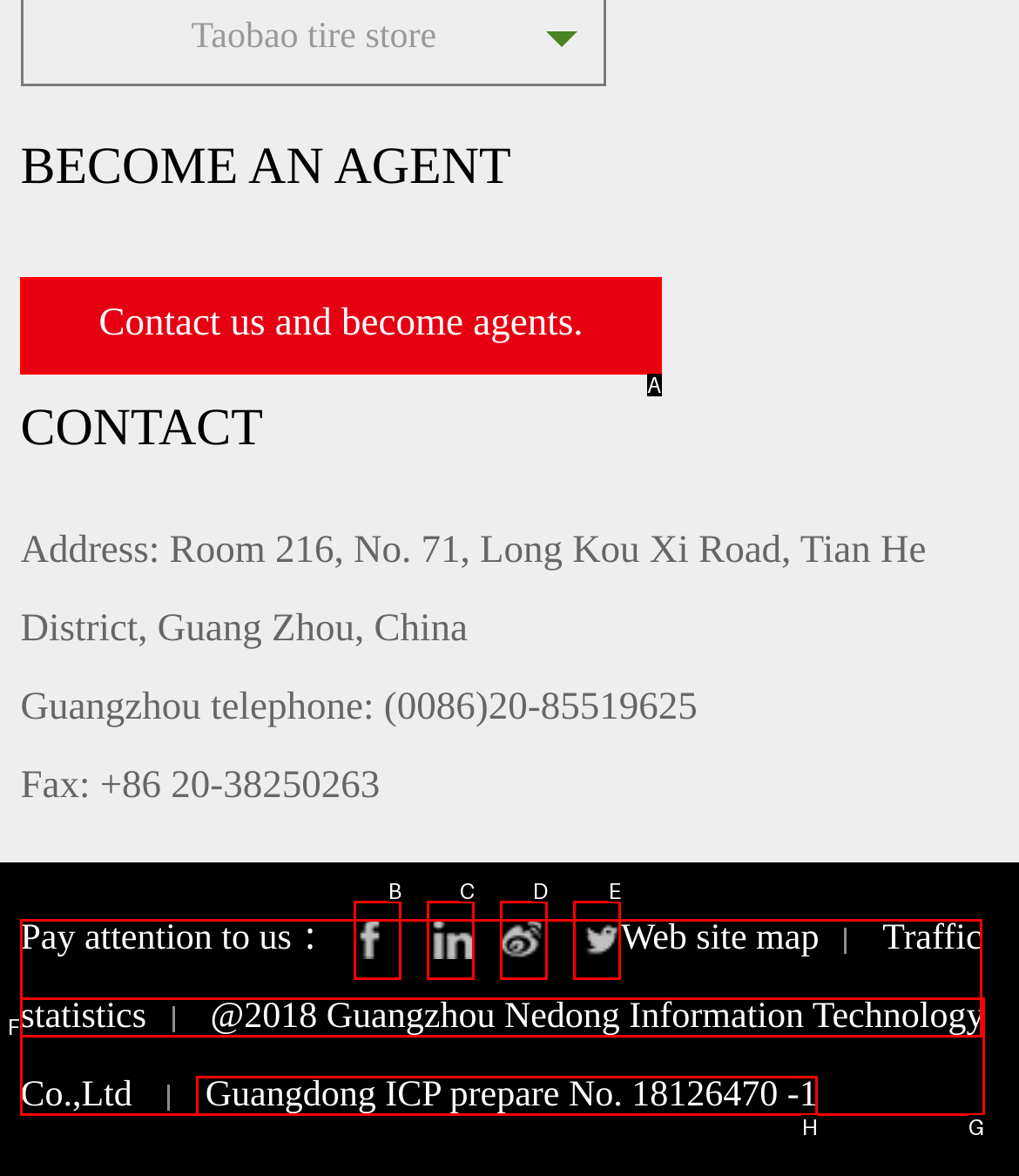For the instruction: Contact us, which HTML element should be clicked?
Respond with the letter of the appropriate option from the choices given.

A